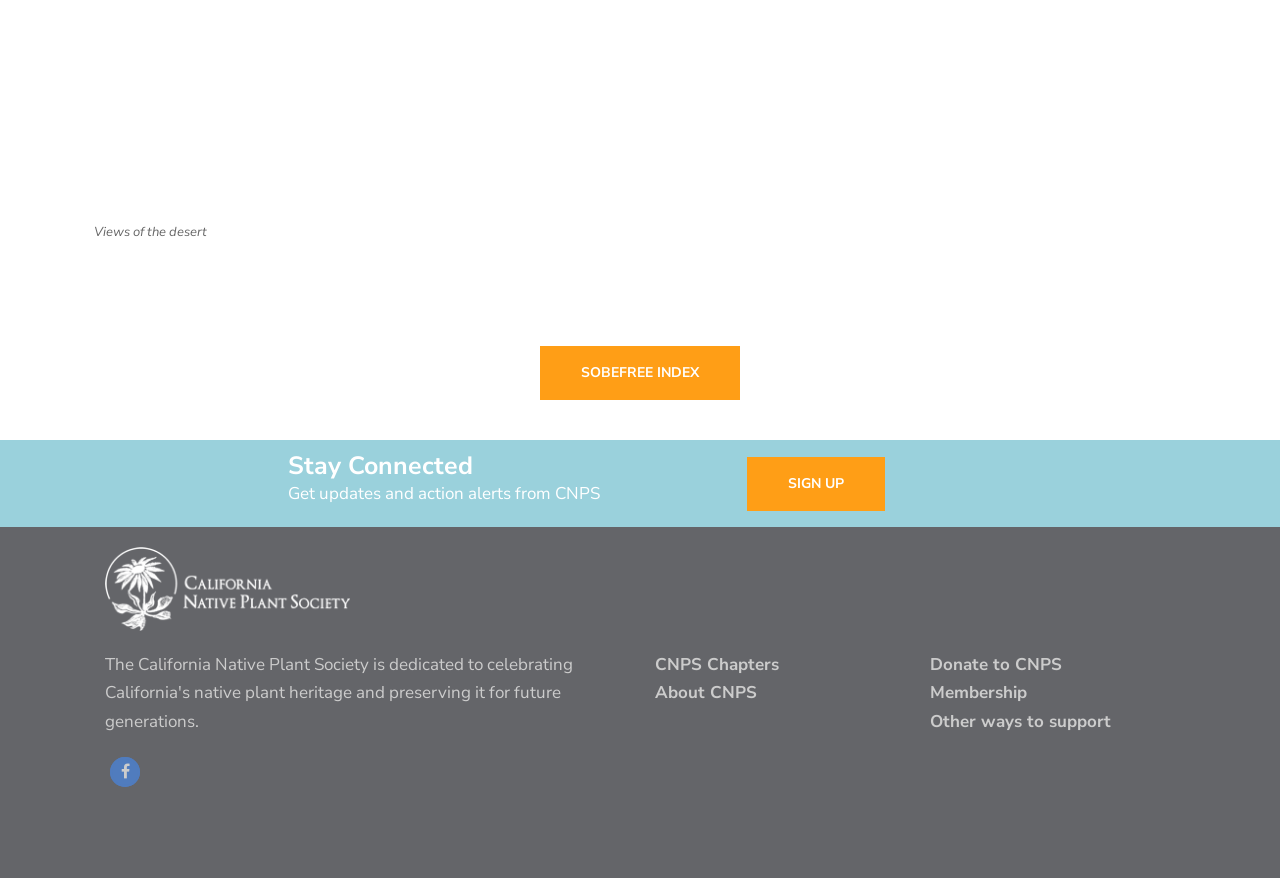Please identify the bounding box coordinates of the clickable region that I should interact with to perform the following instruction: "Learn about CNPS". The coordinates should be expressed as four float numbers between 0 and 1, i.e., [left, top, right, bottom].

[0.512, 0.776, 0.591, 0.802]